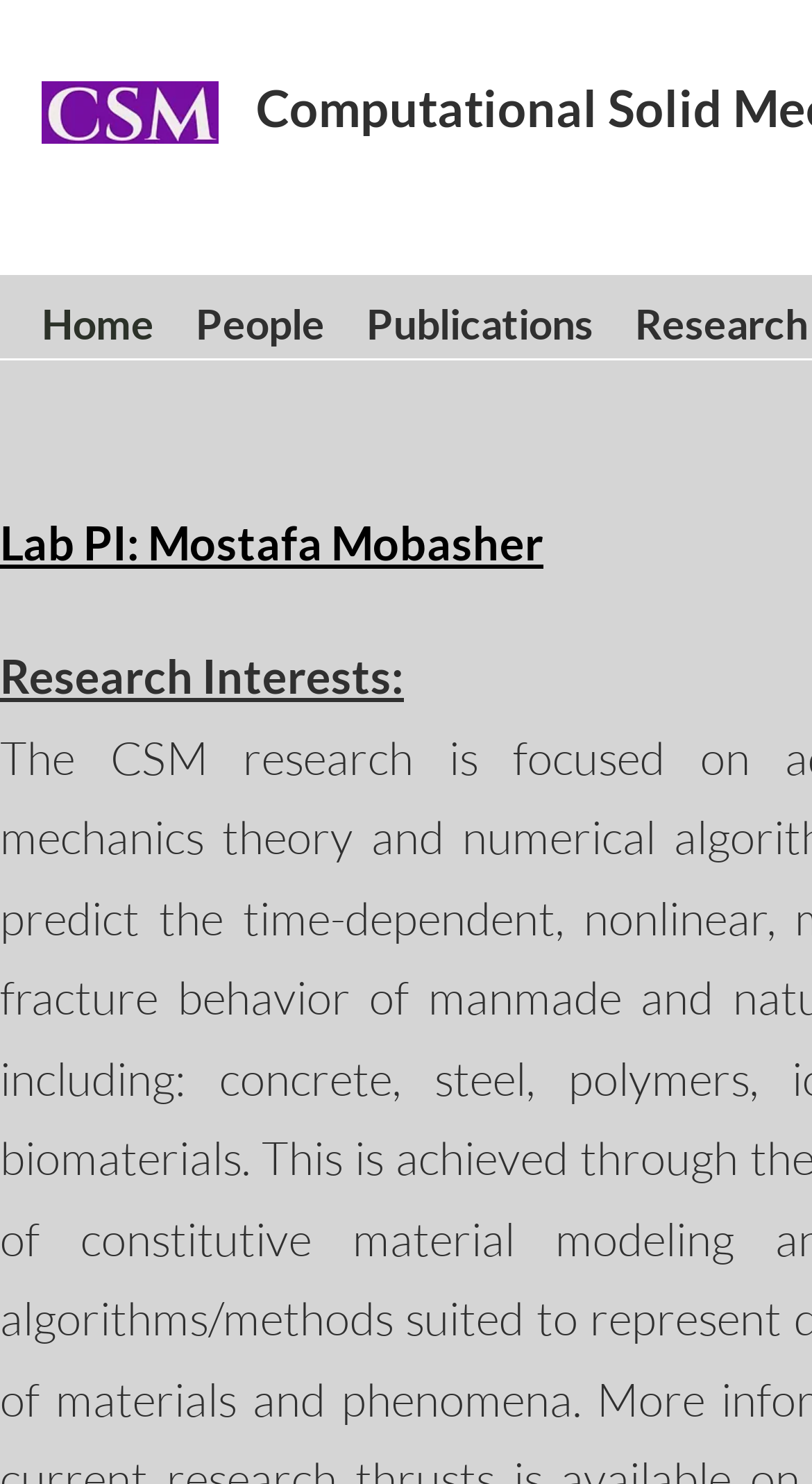Identify and provide the main heading of the webpage.

Lab PI: Mostafa Mobasher
 